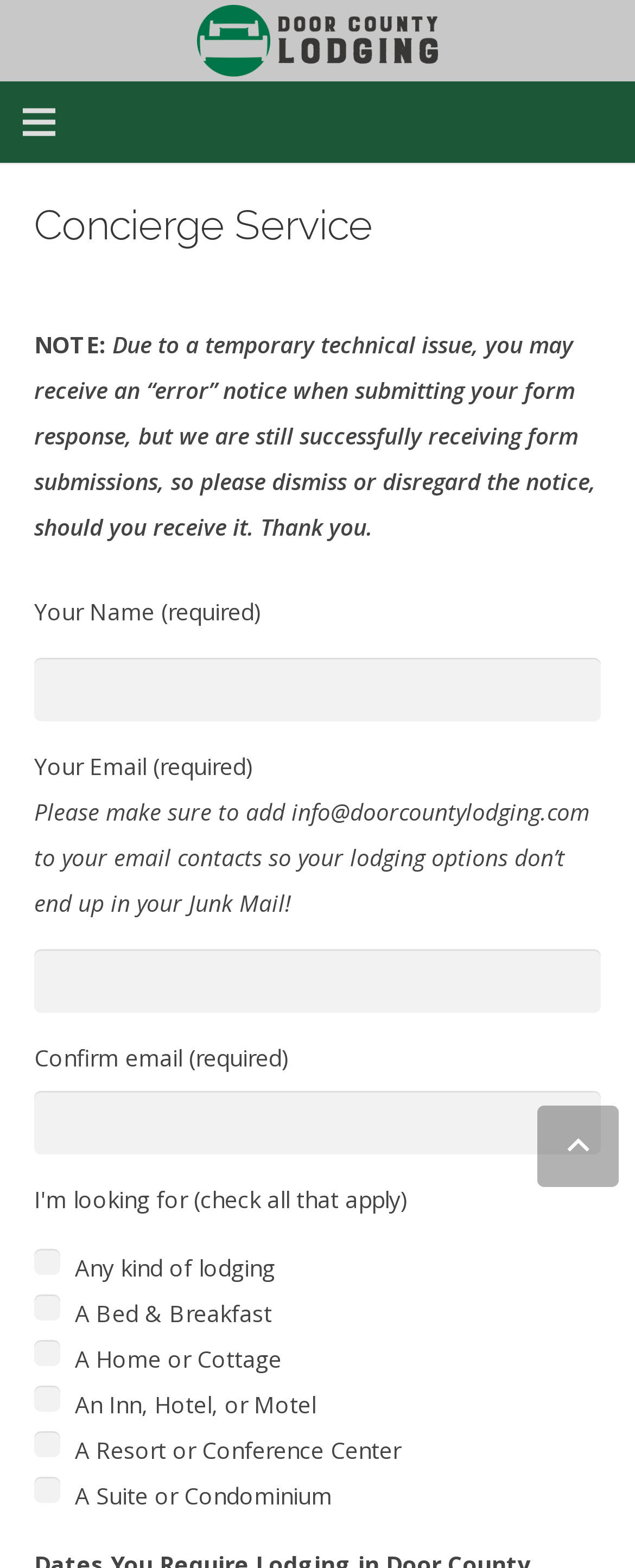What is the purpose of the form on this webpage?
From the details in the image, provide a complete and detailed answer to the question.

Based on the webpage, there is a form with fields for name, email, and lodging preferences. The form also has a note about a temporary technical issue. It can be inferred that the purpose of the form is to request lodging options from the concierge service.